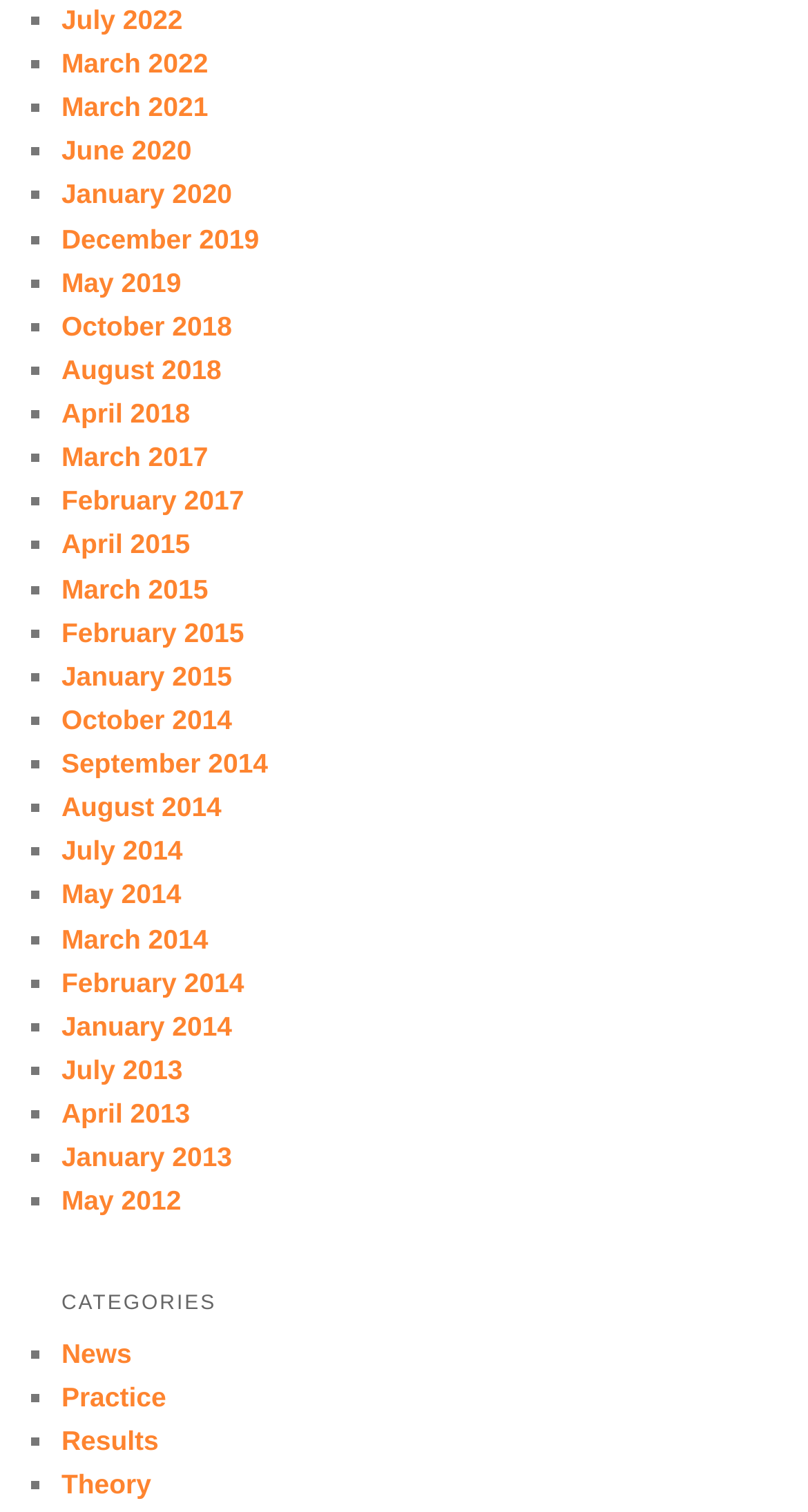Provide the bounding box coordinates of the UI element that matches the description: "April 2013".

[0.076, 0.726, 0.235, 0.747]